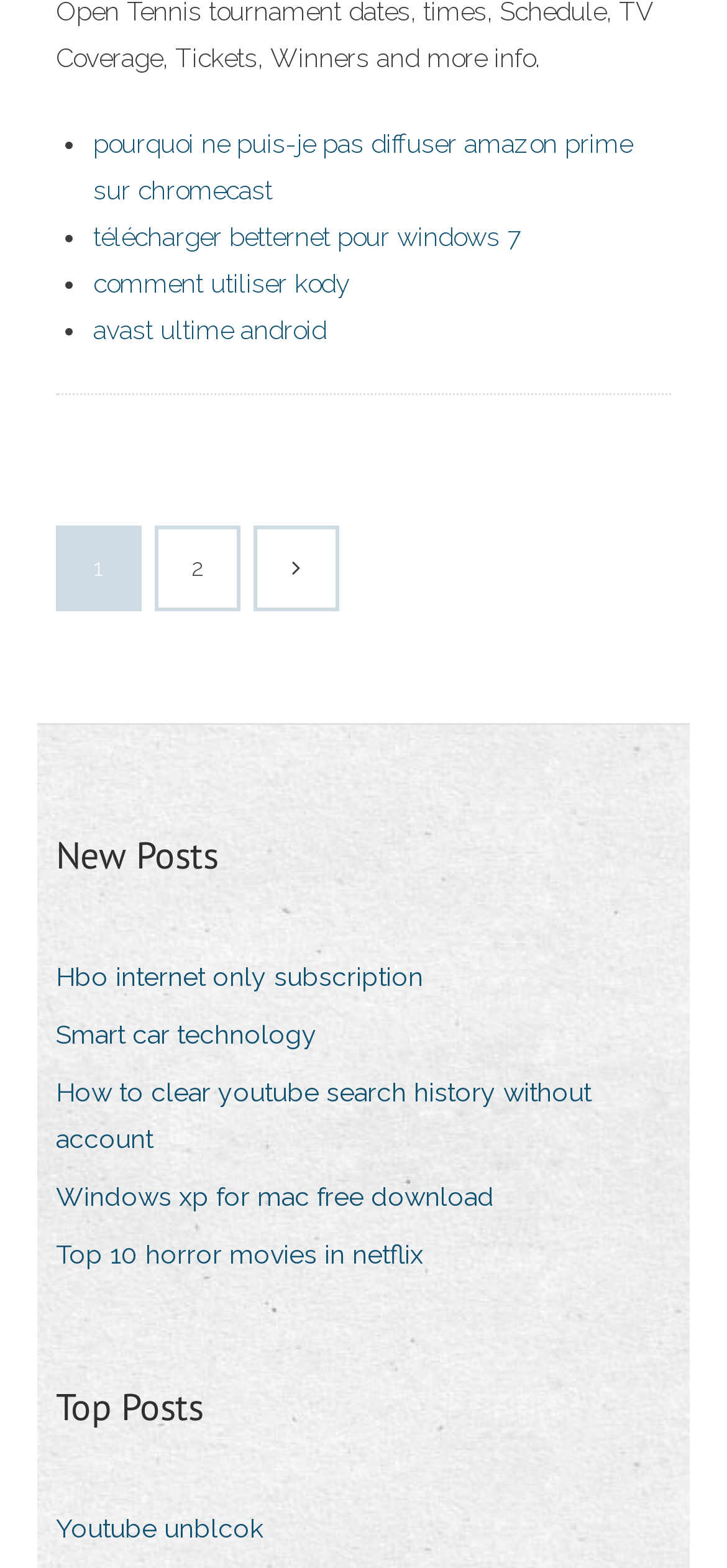Locate the bounding box coordinates of the element that should be clicked to fulfill the instruction: "Click on 'pourquoi ne puis-je pas diffuser amazon prime sur chromecast'".

[0.128, 0.082, 0.869, 0.131]